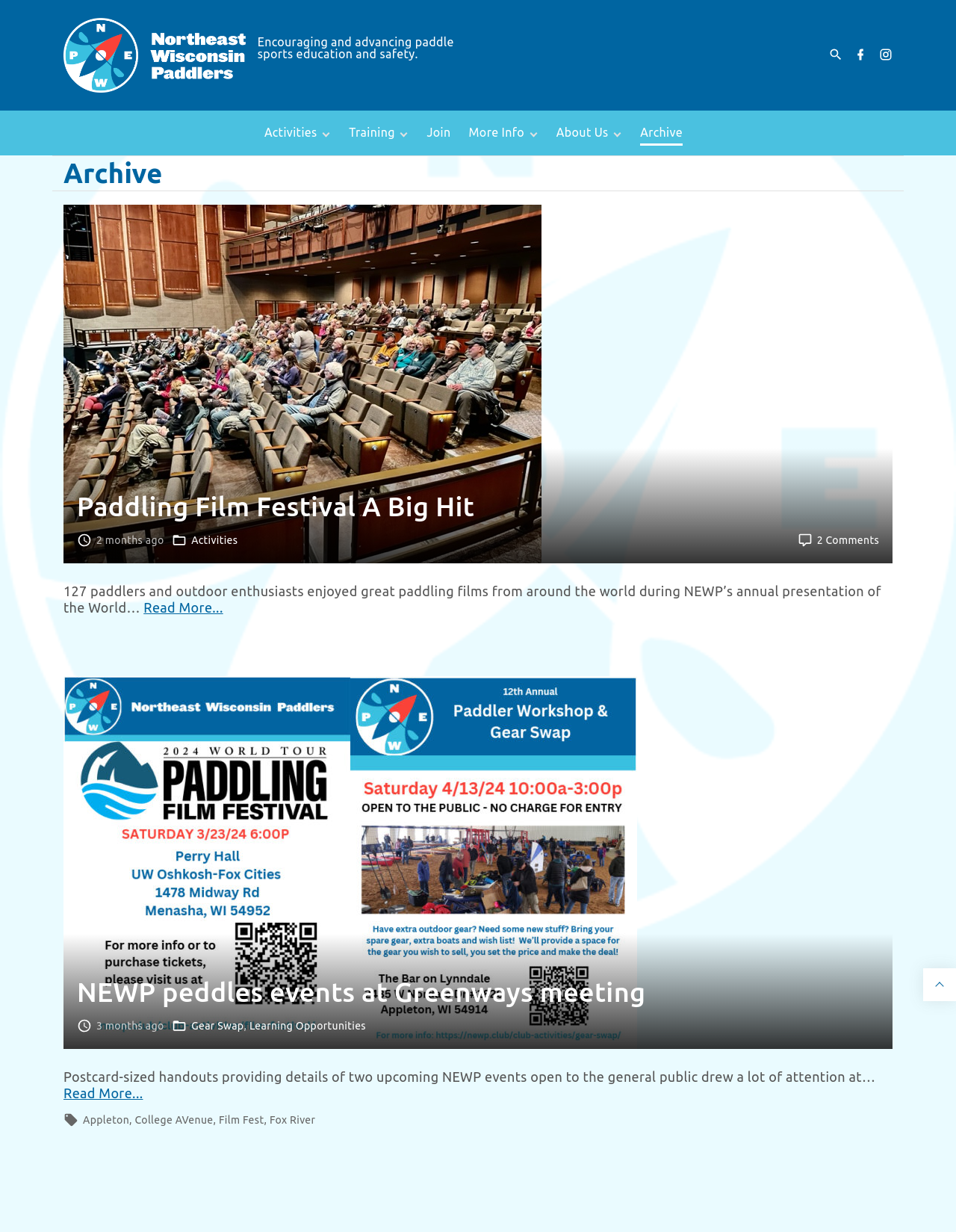What is the name of the first article?
Provide a comprehensive and detailed answer to the question.

I found the first article by looking at the structure of the webpage, which has a series of articles. The first article has a heading 'Paddling Film Festival A Big Hit' and a figure with an image.